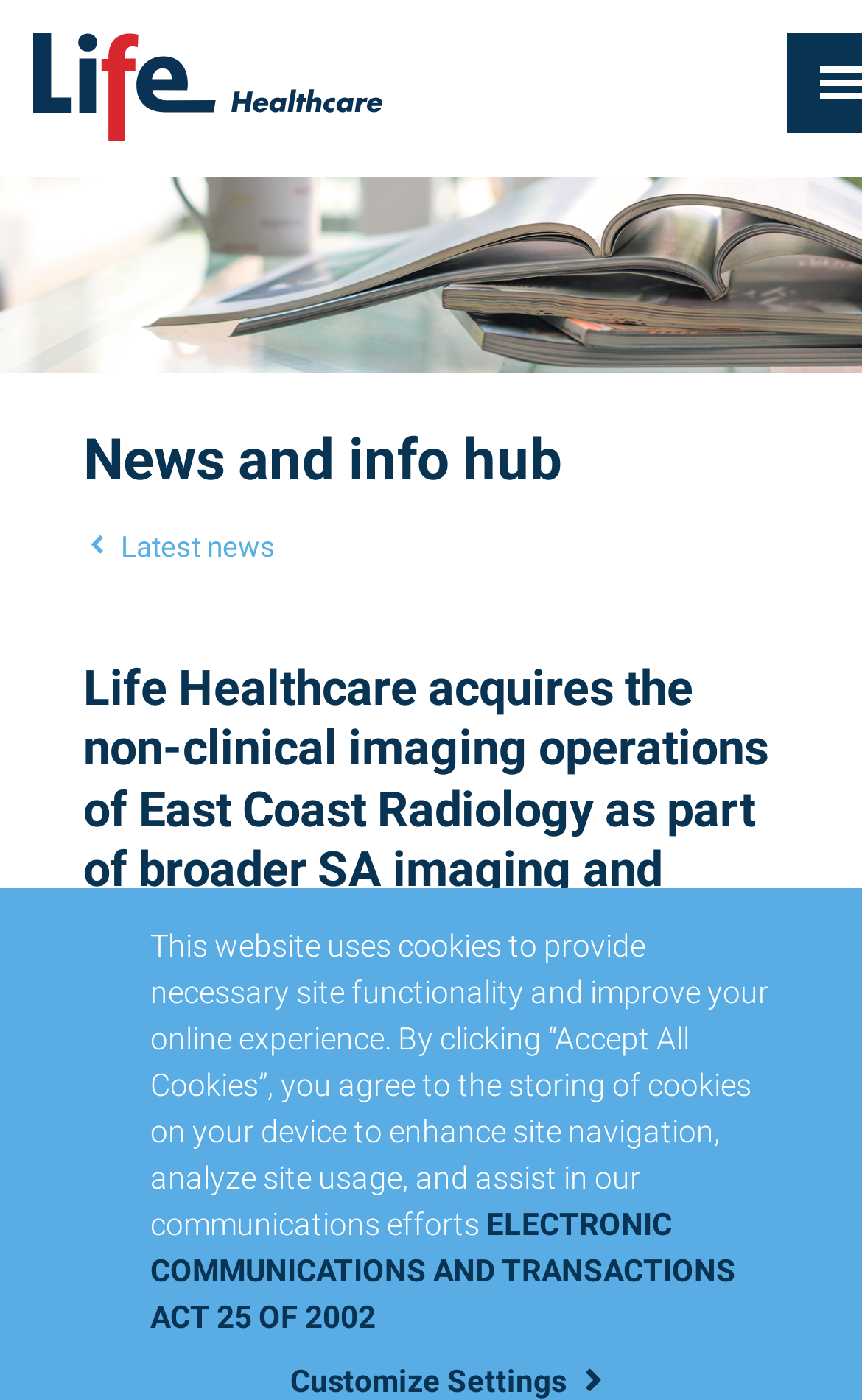Answer the question using only a single word or phrase: 
What is the purpose of the website?

Radiology and diagnostic imaging